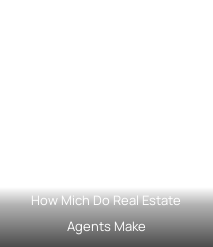Illustrate the image with a detailed caption.

The image features a header titled "How Mich Do Real Estate Agents Make," displayed prominently in a stylish and modern font. The background appears to transition subtly from light to dark shades, creating a visually appealing contrast that draws attention to the text. This title suggests a focus on the earnings of real estate agents, possibly indicating content that explores salary ranges, factors influencing pay, or comparisons within the real estate industry. The overall design emphasizes clarity and engagement, inviting viewers to delve deeper into the topic presented.